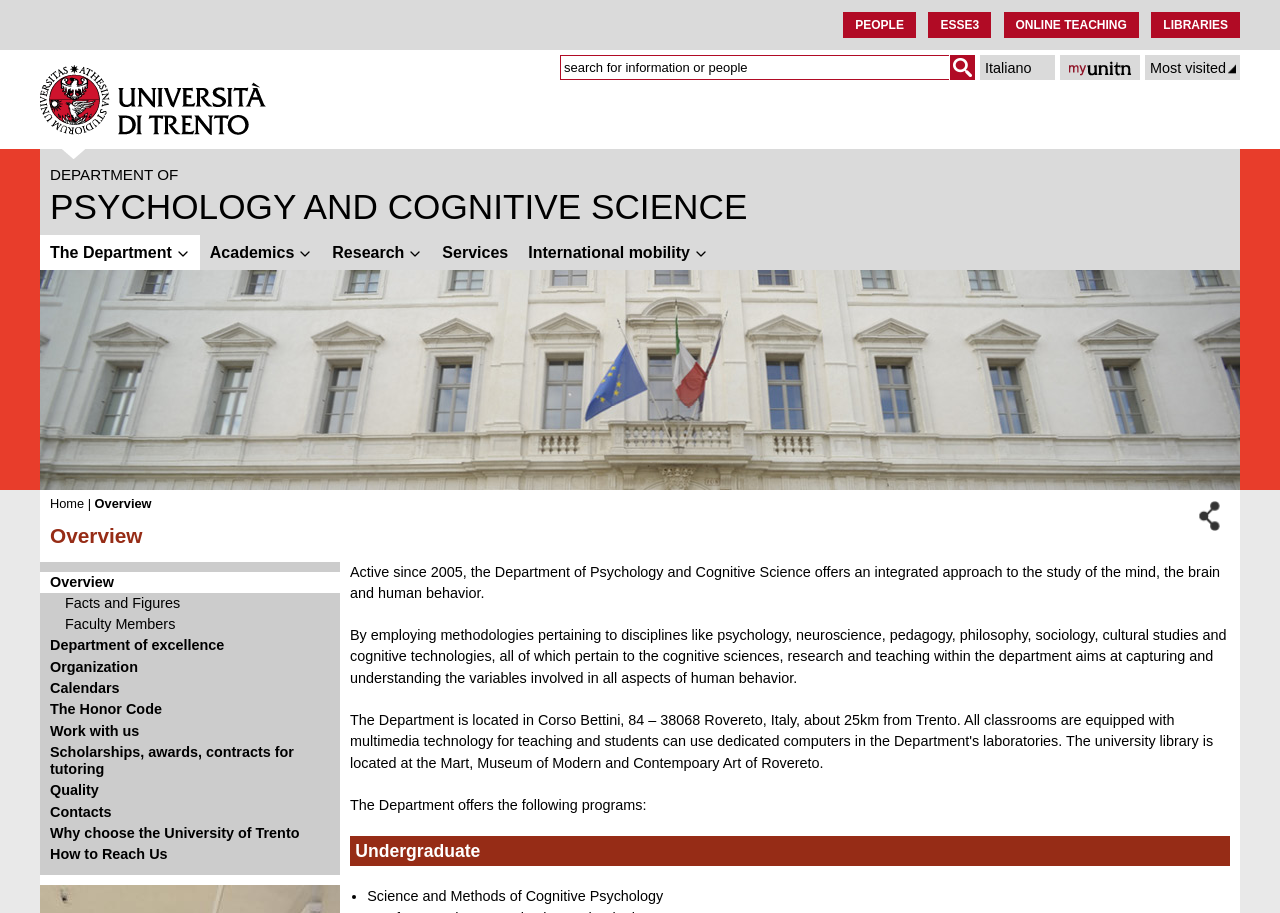How many links are there in the primary menu?
Carefully analyze the image and provide a detailed answer to the question.

I found the answer by counting the number of links in the primary menu, which are 'The Department », 'Academics », 'Research », 'Services', and 'International mobility »'.